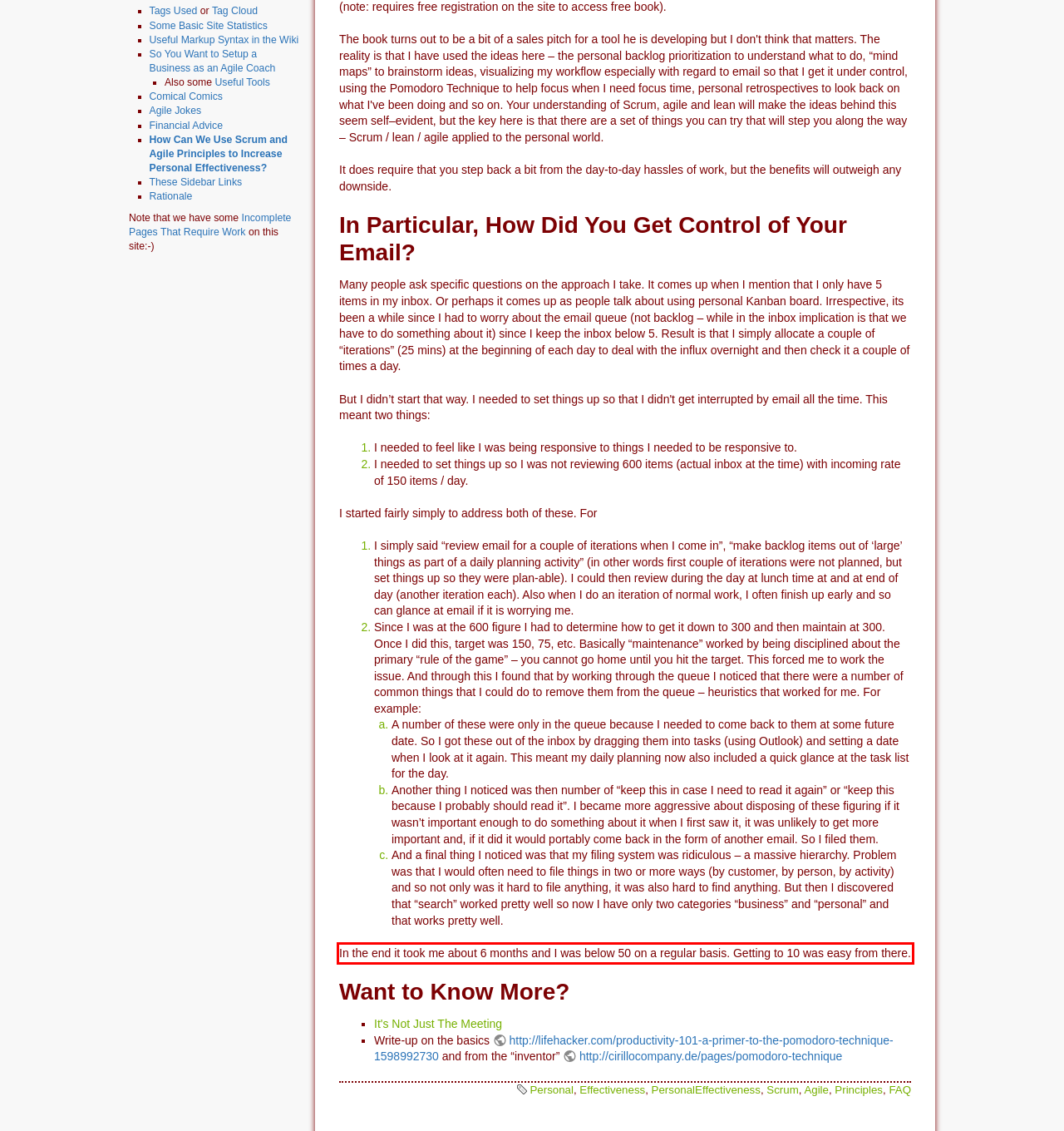With the given screenshot of a webpage, locate the red rectangle bounding box and extract the text content using OCR.

In the end it took me about 6 months and I was below 50 on a regular basis. Getting to 10 was easy from there.